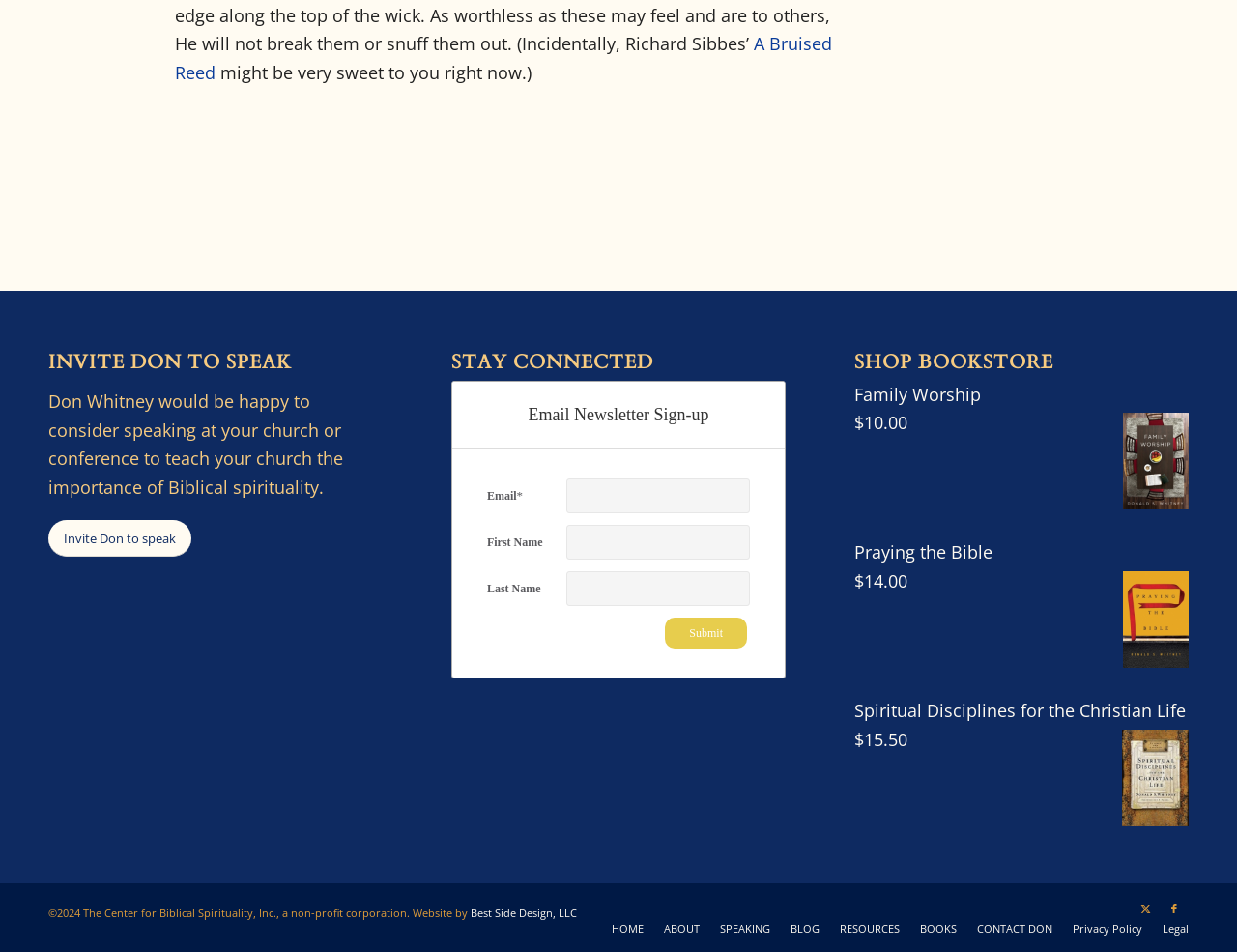Determine the bounding box coordinates of the clickable area required to perform the following instruction: "Contact Don". The coordinates should be represented as four float numbers between 0 and 1: [left, top, right, bottom].

[0.79, 0.968, 0.851, 0.983]